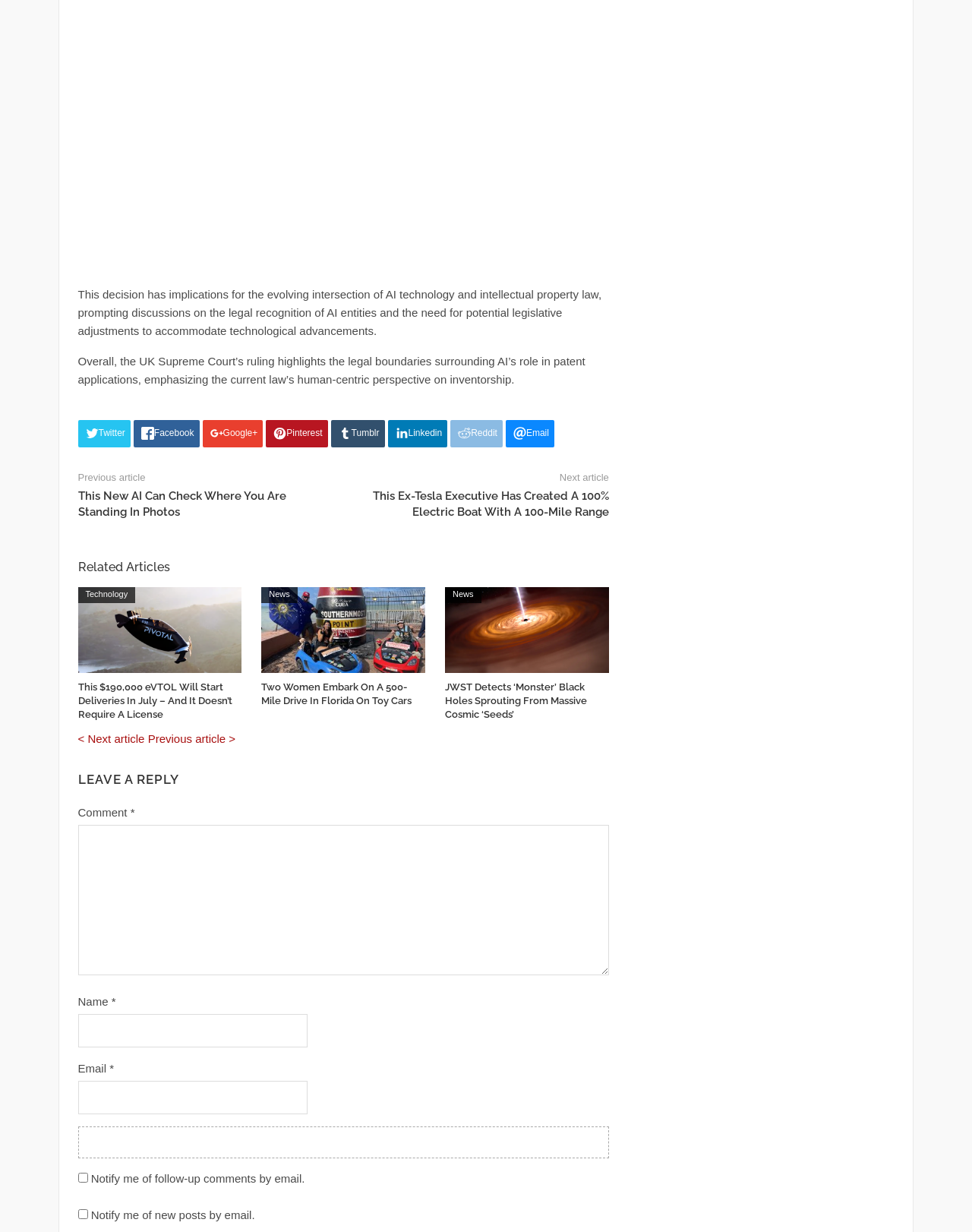What social media platforms are available for sharing?
Can you provide an in-depth and detailed response to the question?

In the footer section of the webpage, there are links to various social media platforms, including Twitter, Facebook, Google+, Pinterest, Tumblr, Linkedin, Reddit, and Email, which can be used to share the article.